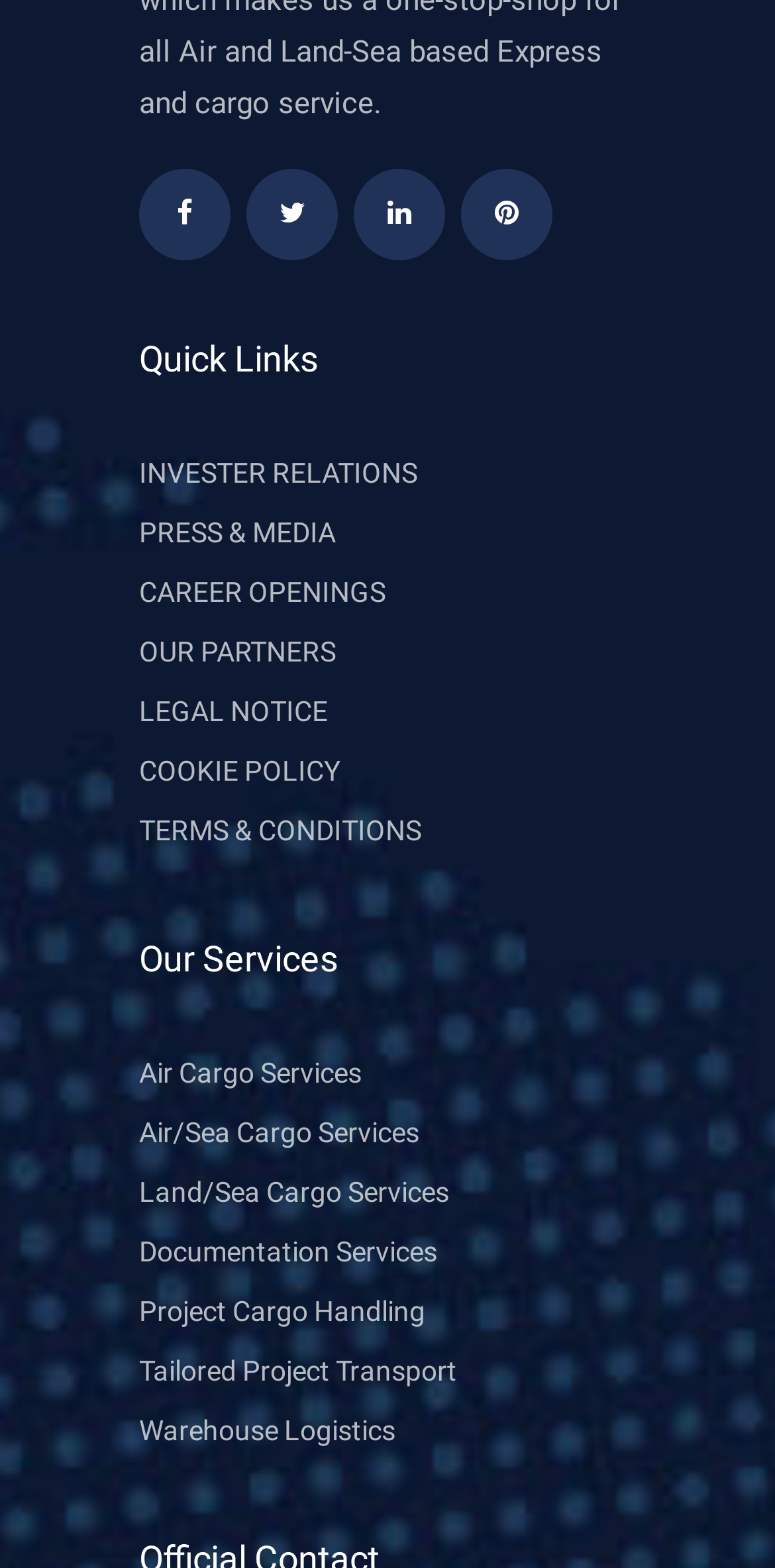Identify the bounding box coordinates of the region that should be clicked to execute the following instruction: "Check project cargo handling".

[0.179, 0.826, 0.549, 0.846]